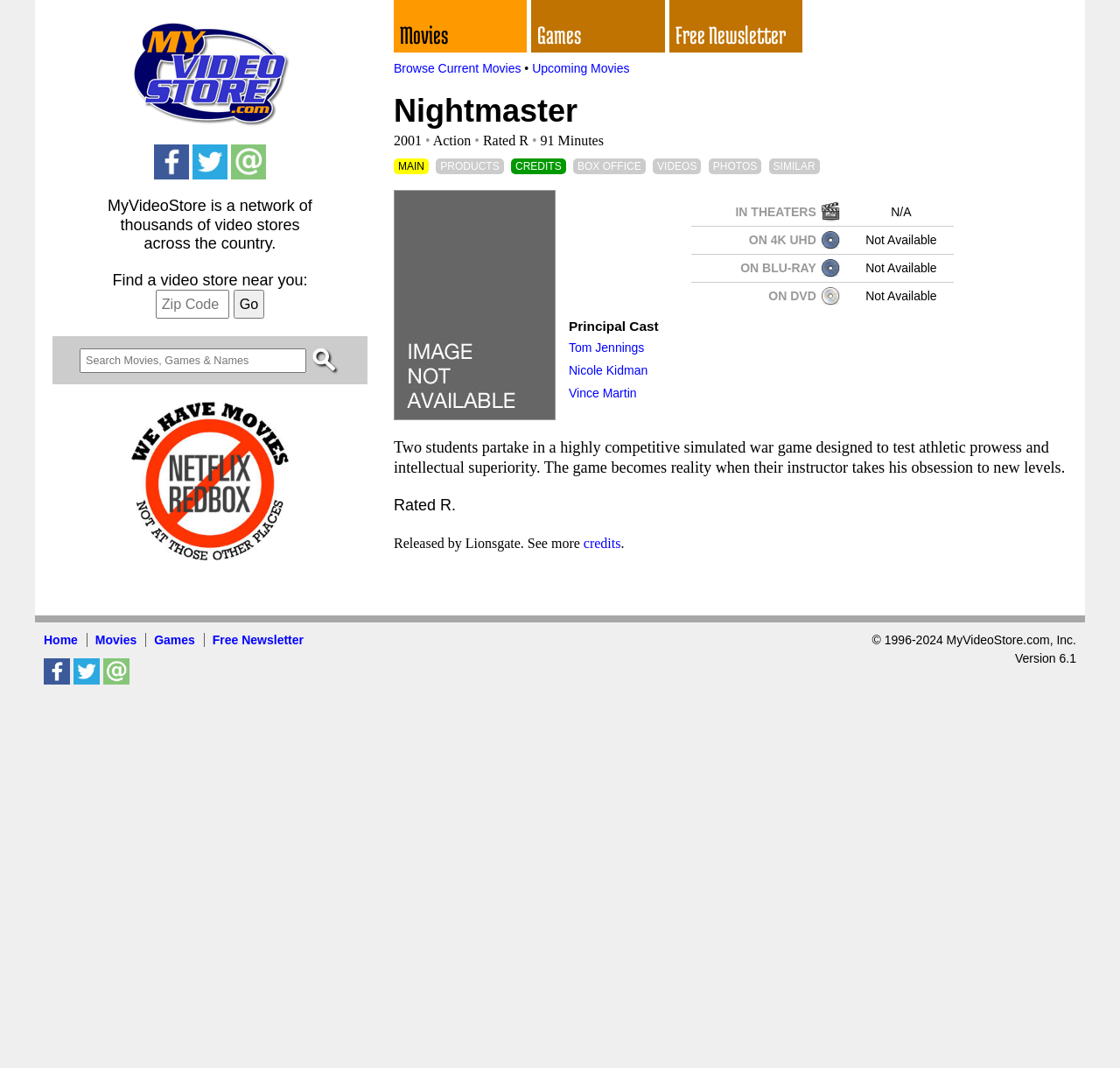Using the description: "Vince Martin", determine the UI element's bounding box coordinates. Ensure the coordinates are in the format of four float numbers between 0 and 1, i.e., [left, top, right, bottom].

[0.508, 0.362, 0.568, 0.375]